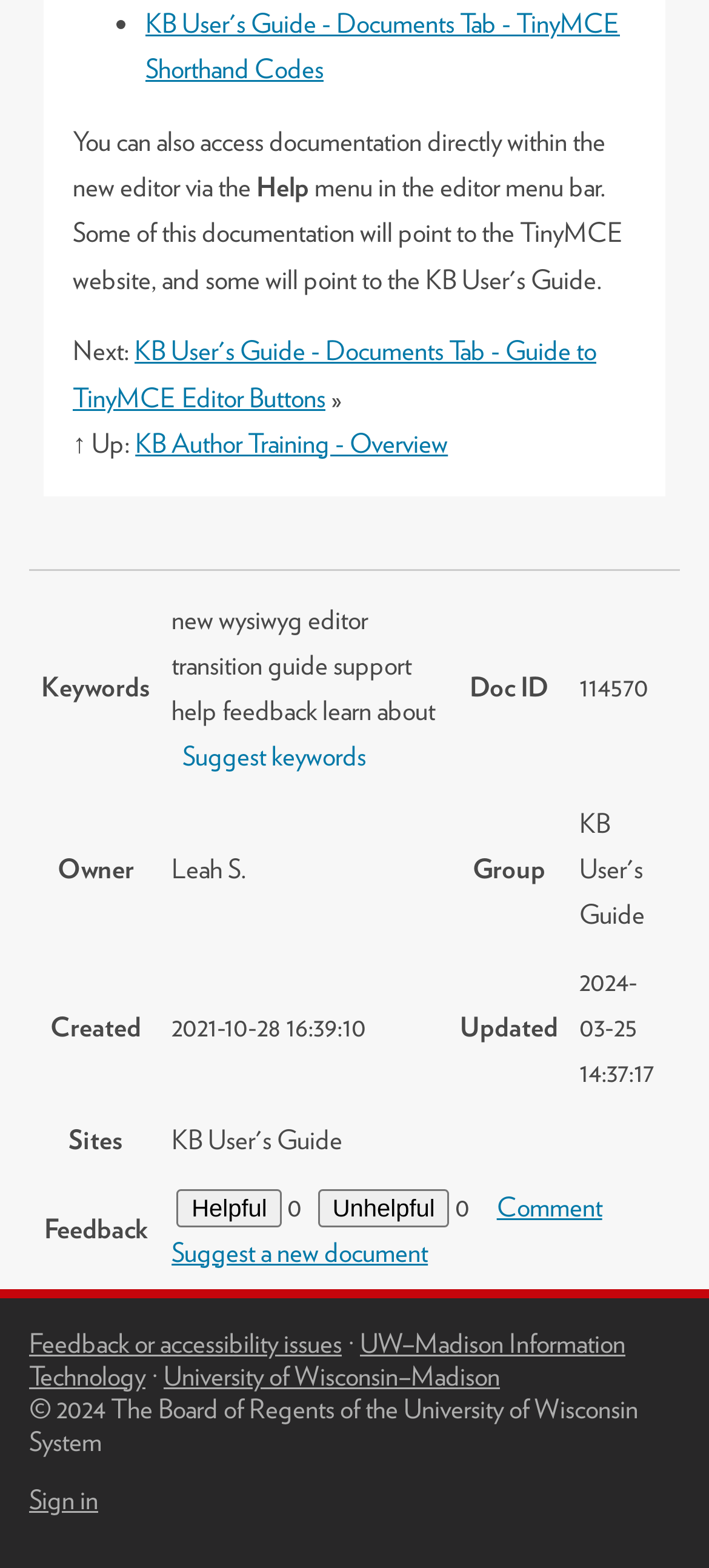Please locate the UI element described by "University of Wisconsin–Madison" and provide its bounding box coordinates.

[0.231, 0.867, 0.705, 0.888]